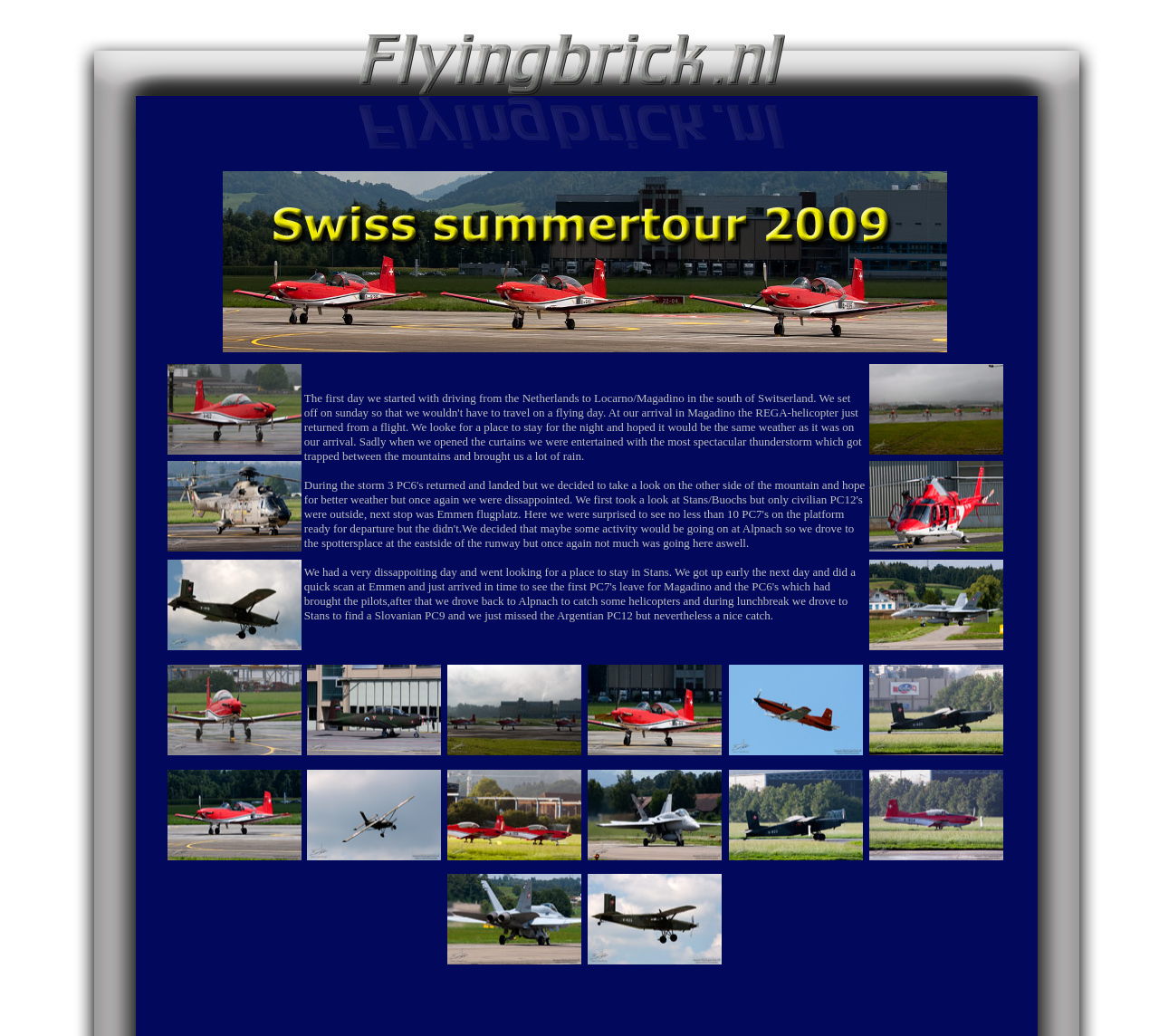What type of aircraft is mentioned in the text?
Please answer the question with as much detail and depth as you can.

The text mentions various types of aircraft, including PC6, PC7, PC9, and PC12, which are likely referring to Pilatus PC-6, PC-7, PC-9, and PC-12 aircraft models.